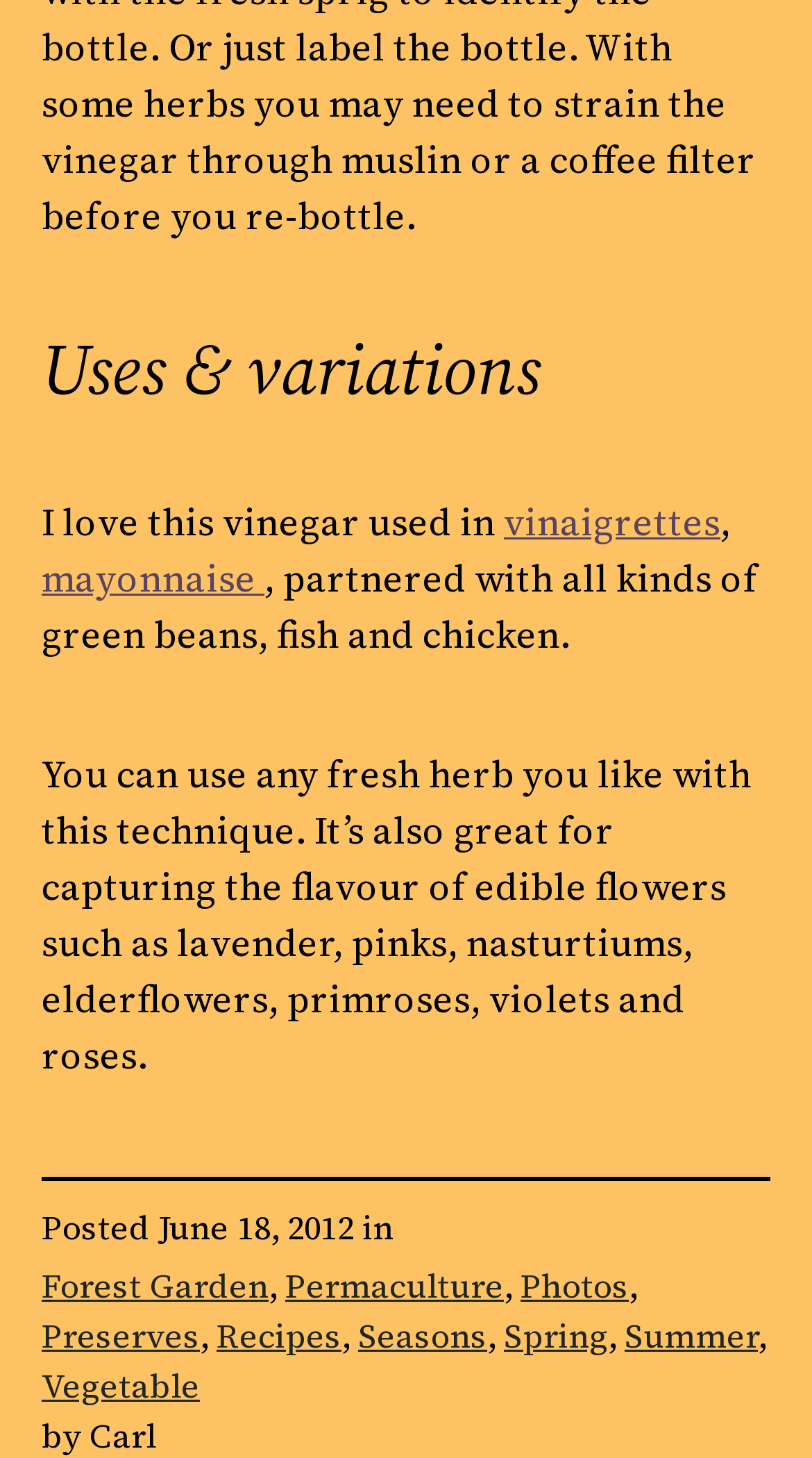Give the bounding box coordinates for this UI element: "vinaigrettes". The coordinates should be four float numbers between 0 and 1, arranged as [left, top, right, bottom].

[0.621, 0.341, 0.887, 0.376]